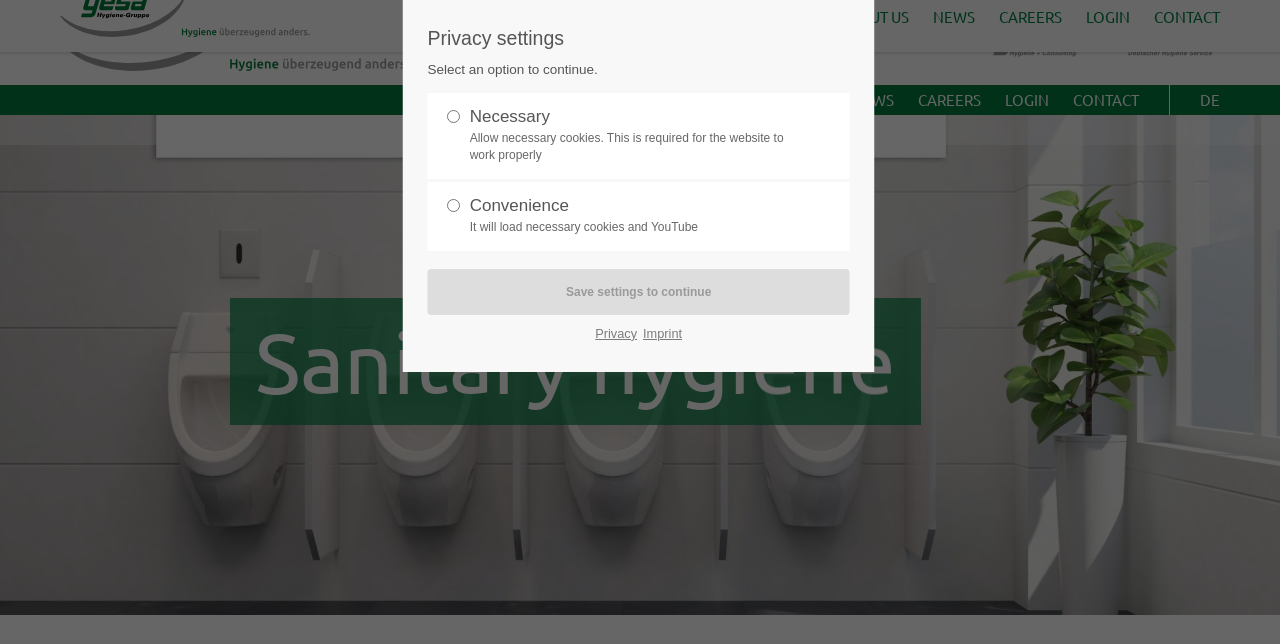Determine the bounding box coordinates for the area that should be clicked to carry out the following instruction: "Click the 'AREAS OF EXPERTISE' link".

[0.39, 0.132, 0.505, 0.179]